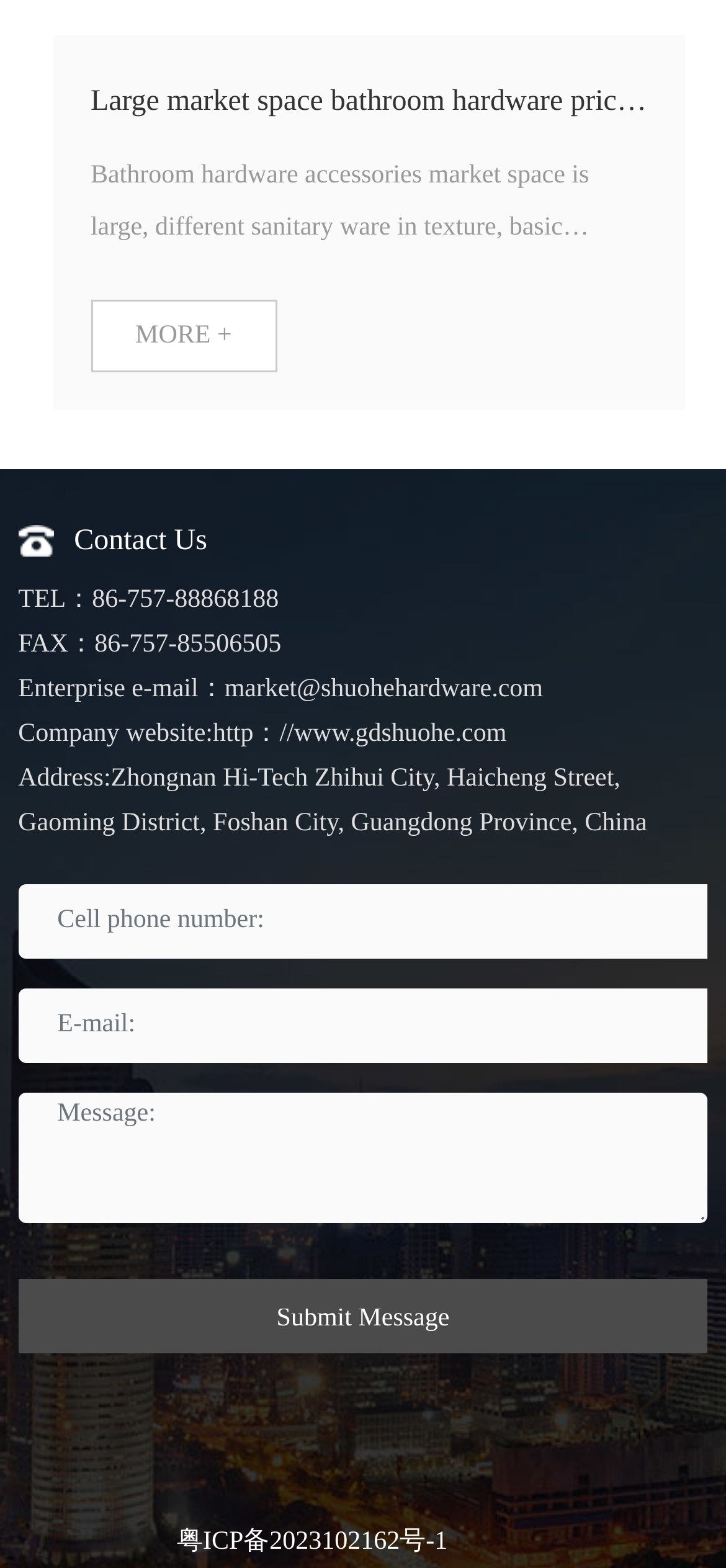Please determine the bounding box coordinates for the element with the description: "name="e_textarea-52" placeholder="Message:"".

[0.025, 0.697, 0.975, 0.78]